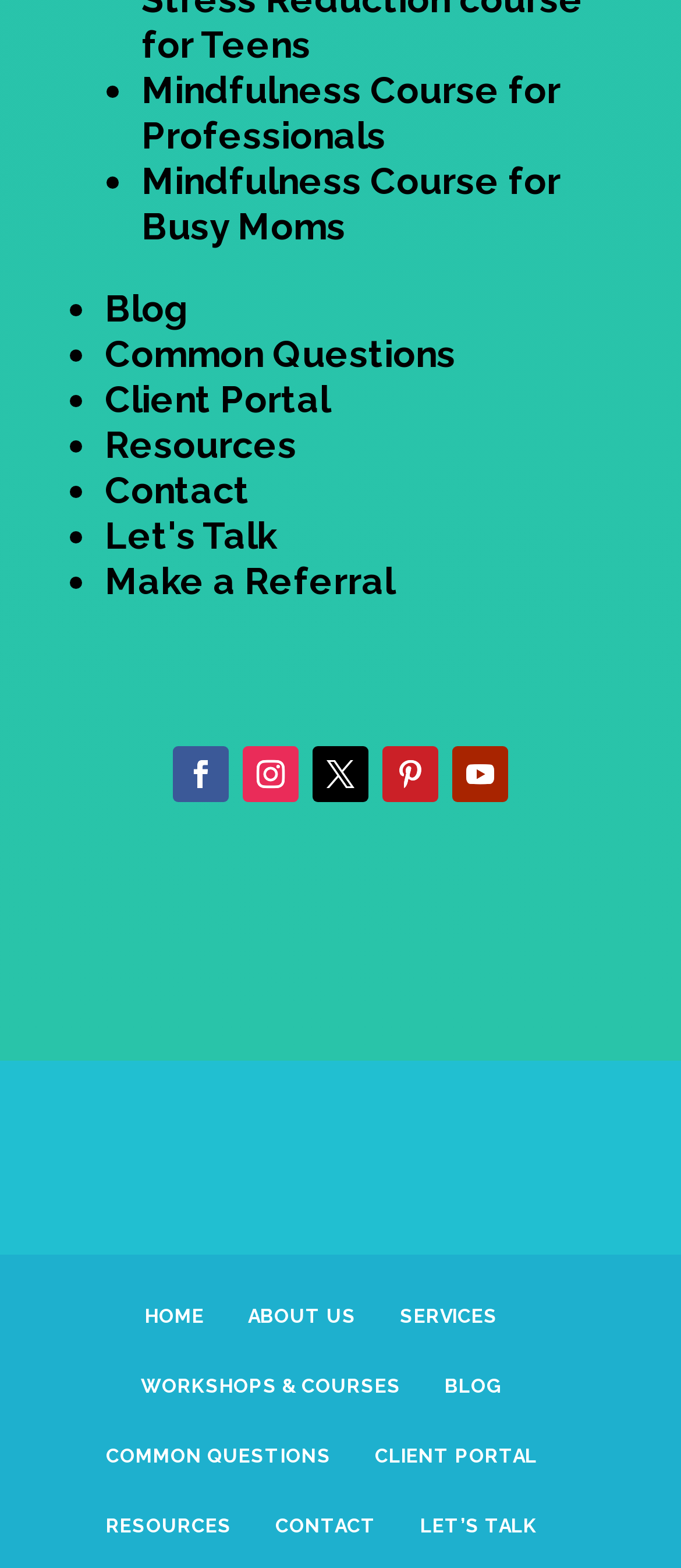Please find the bounding box coordinates of the clickable region needed to complete the following instruction: "Go to the Client Portal". The bounding box coordinates must consist of four float numbers between 0 and 1, i.e., [left, top, right, bottom].

[0.154, 0.241, 0.485, 0.269]